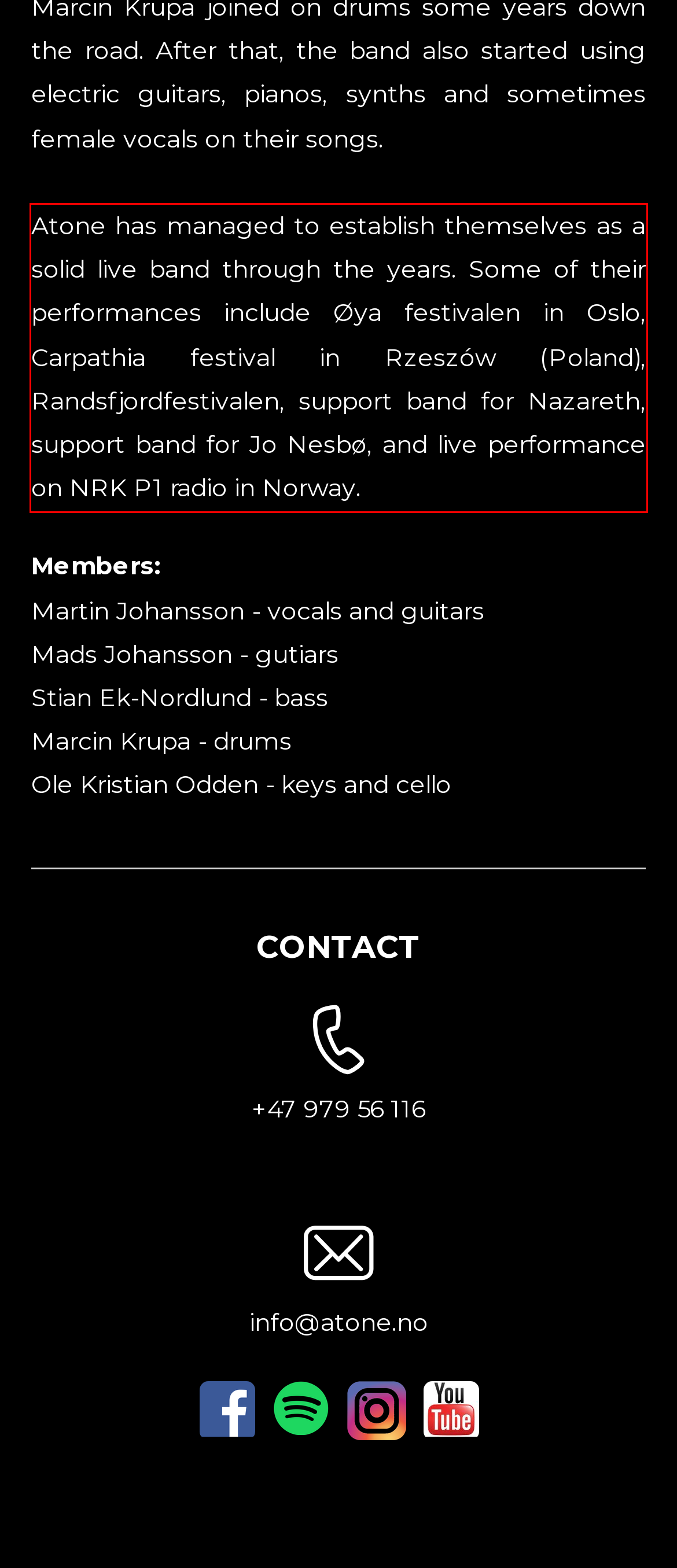Identify the text inside the red bounding box in the provided webpage screenshot and transcribe it.

Atone has managed to establish themselves as a solid live band through the years. Some of their performances include Øya festivalen in Oslo, Carpathia festival in Rzeszów (Poland), Randsfjordfestivalen, support band for Nazareth, support band for Jo Nesbø, and live performance on NRK P1 radio in Norway.